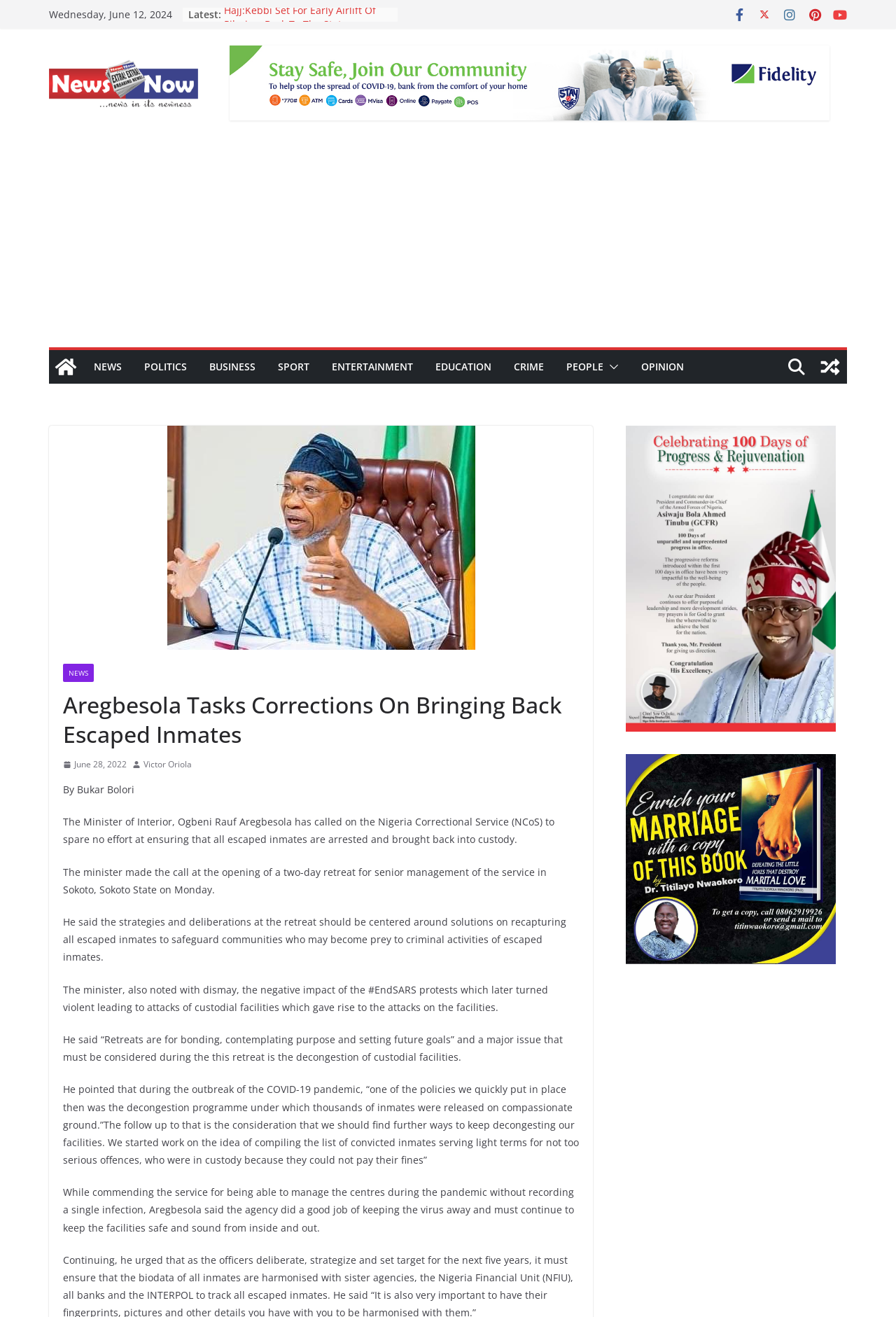Identify the bounding box for the UI element described as: "parent_node: PEOPLE". Ensure the coordinates are four float numbers between 0 and 1, formatted as [left, top, right, bottom].

[0.673, 0.271, 0.691, 0.286]